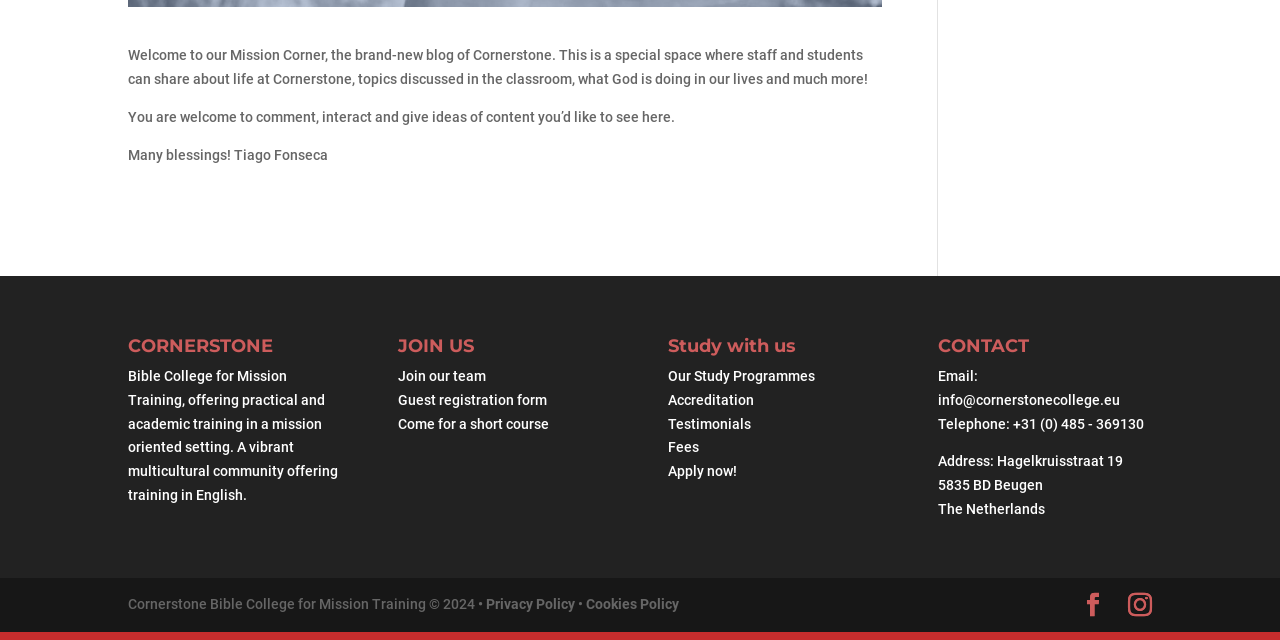Predict the bounding box coordinates for the UI element described as: "Guest registration form". The coordinates should be four float numbers between 0 and 1, presented as [left, top, right, bottom].

[0.311, 0.612, 0.427, 0.637]